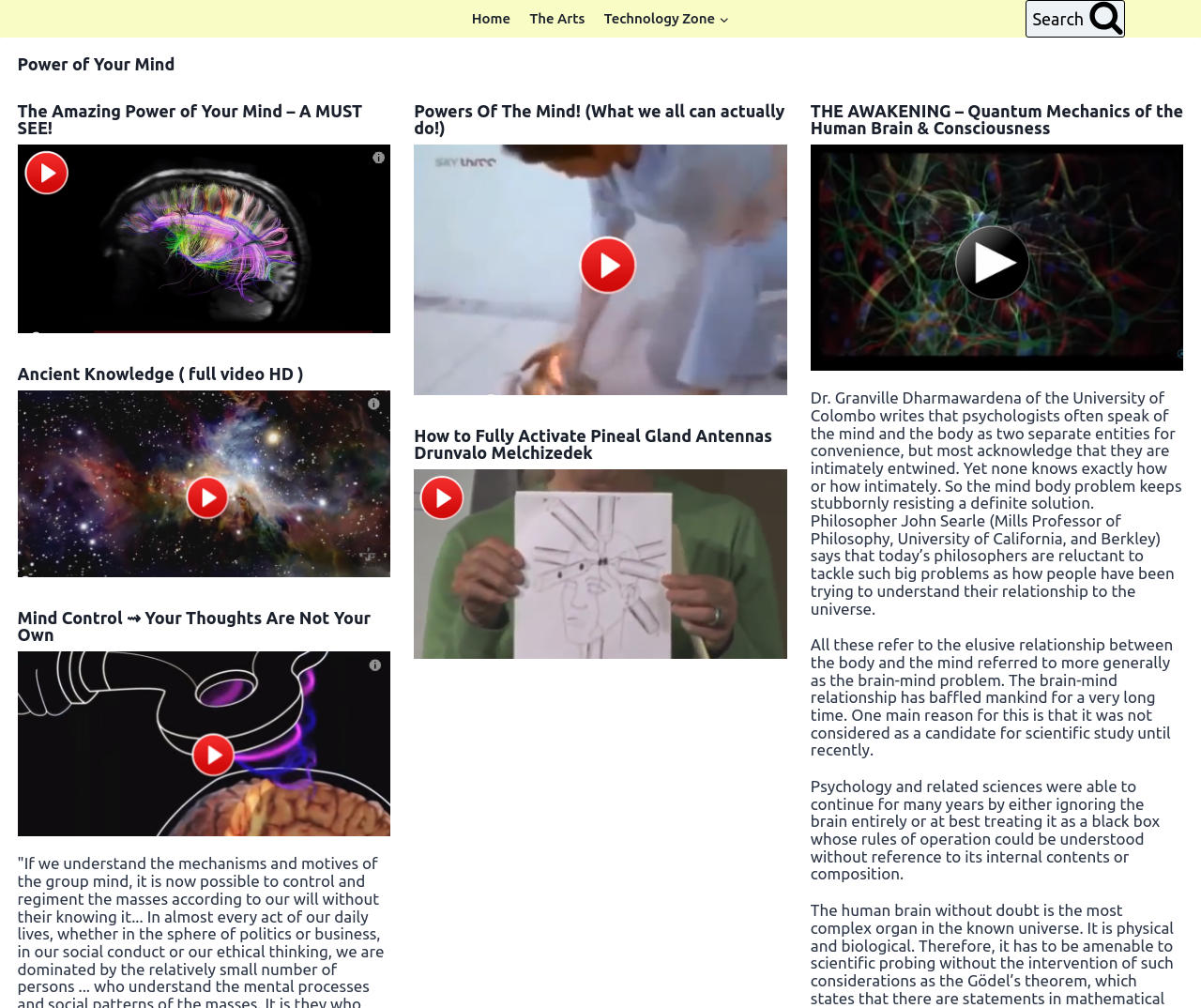Can you give a detailed response to the following question using the information from the image? What is the topic of the last article?

I looked at the headings on the webpage and found the last article title, which is 'THE AWAKENING – Quantum Mechanics of the Human Brain & Consciousness'.